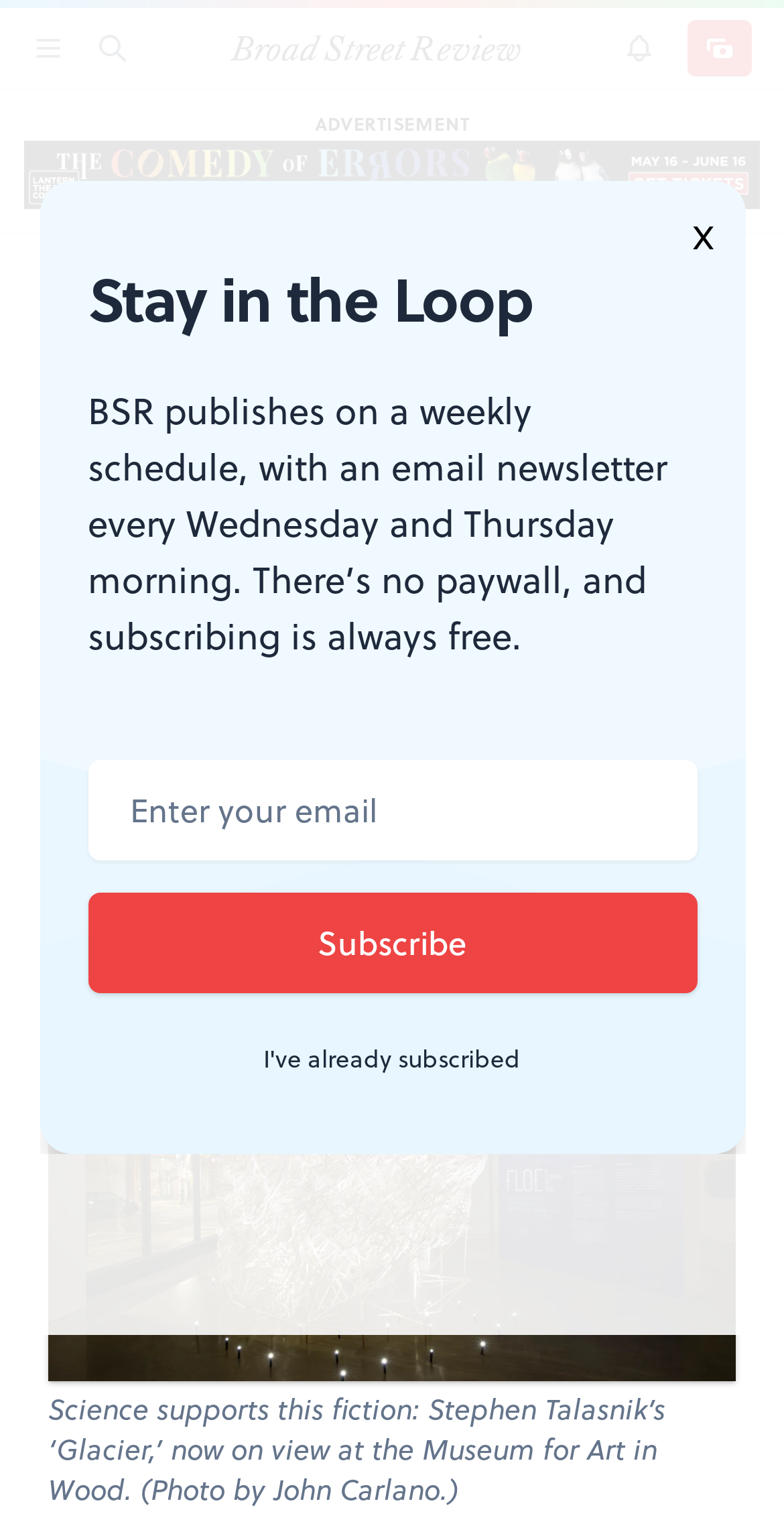Use a single word or phrase to answer the question:
What is the title of the article?

The Museum for Art in Wood presents FLOE: A Climate of Risk